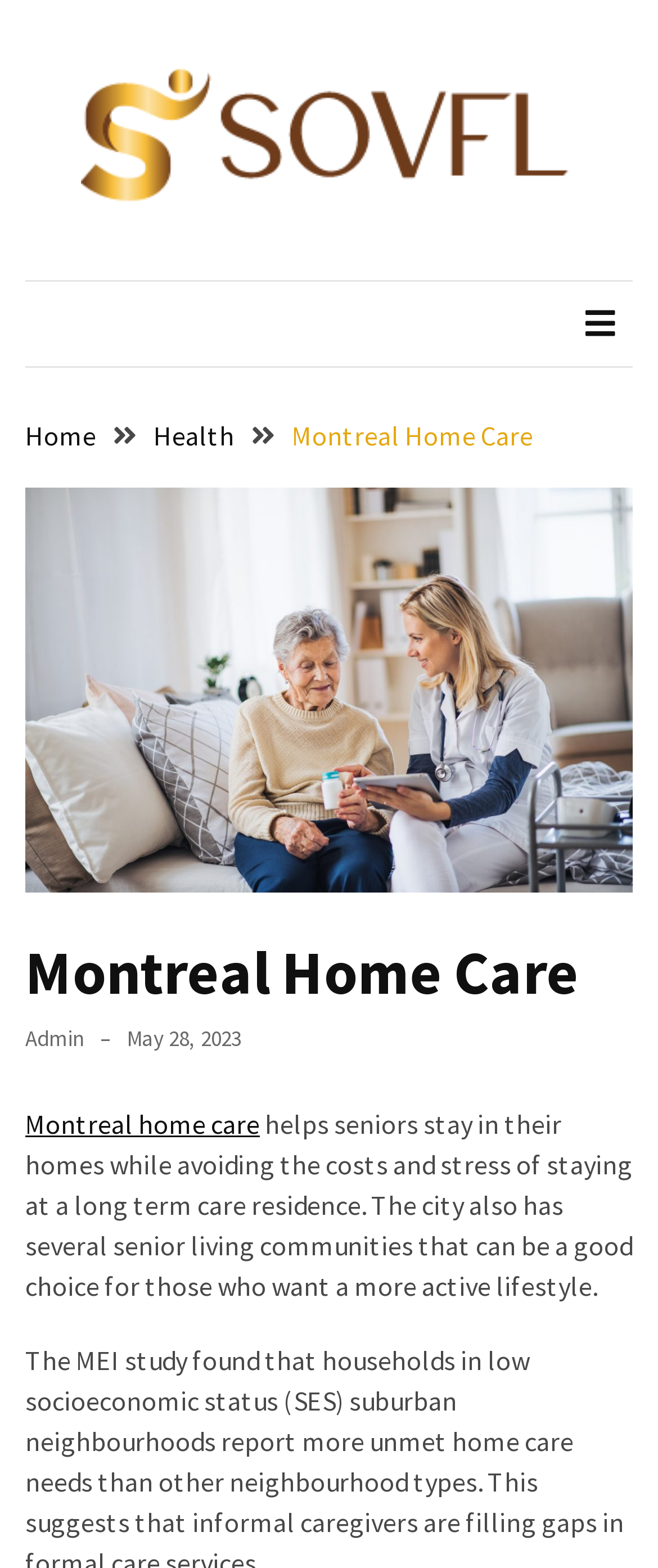What is the date mentioned in the header section?
Please provide a single word or phrase as your answer based on the screenshot.

May 28, 2023